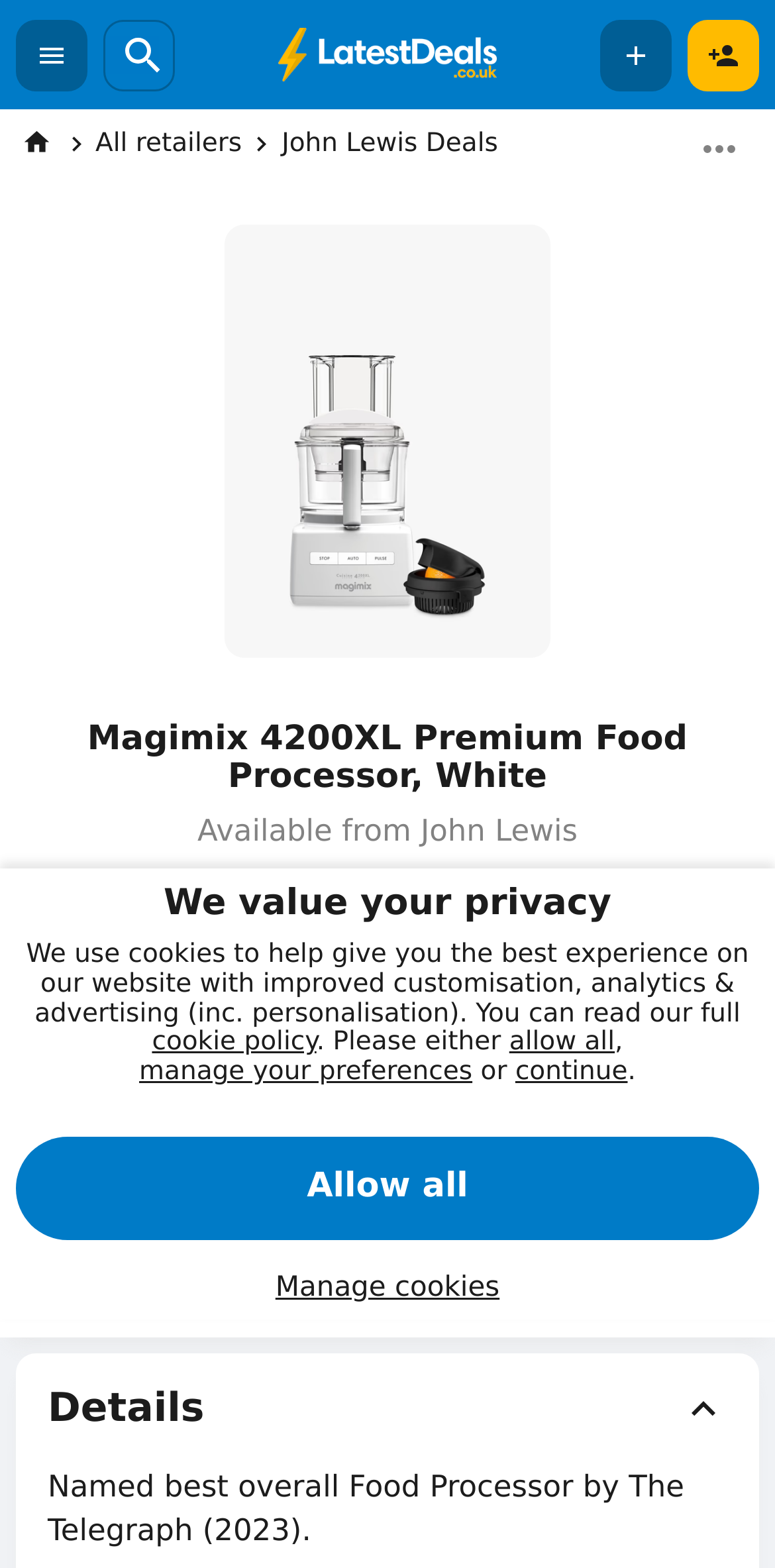Offer an in-depth caption of the entire webpage.

This webpage appears to be a product page for the Magimix 4200XL Premium Food Processor, White, priced at £250 at John Lewis. At the top of the page, there is a navigation menu with links to "Home", "All retailers", and "John Lewis Deals". Below the navigation menu, there is a large image of the product, accompanied by a heading with the product name and a button to "Get Deal".

To the right of the product image, there is a section displaying the product's price, £250, and a comparison price, £350. Below this section, there is a button to "Like" the deal, which has 16 likes, and a button to "Dislike" the deal. There is also a link to "Comment" on the deal and a button to "Share" it.

Further down the page, there is a section with a brief description of the product, stating that it was named the best overall Food Processor by The Telegraph in 2023. Below this section, there is a notice about the website's use of cookies, with links to the cookie policy and buttons to manage preferences or continue.

At the very bottom of the page, there is a button to "Scroll back to top" and a link to "Latest Deals". Throughout the page, there are several images, including icons for the navigation menu, product images, and social media buttons.